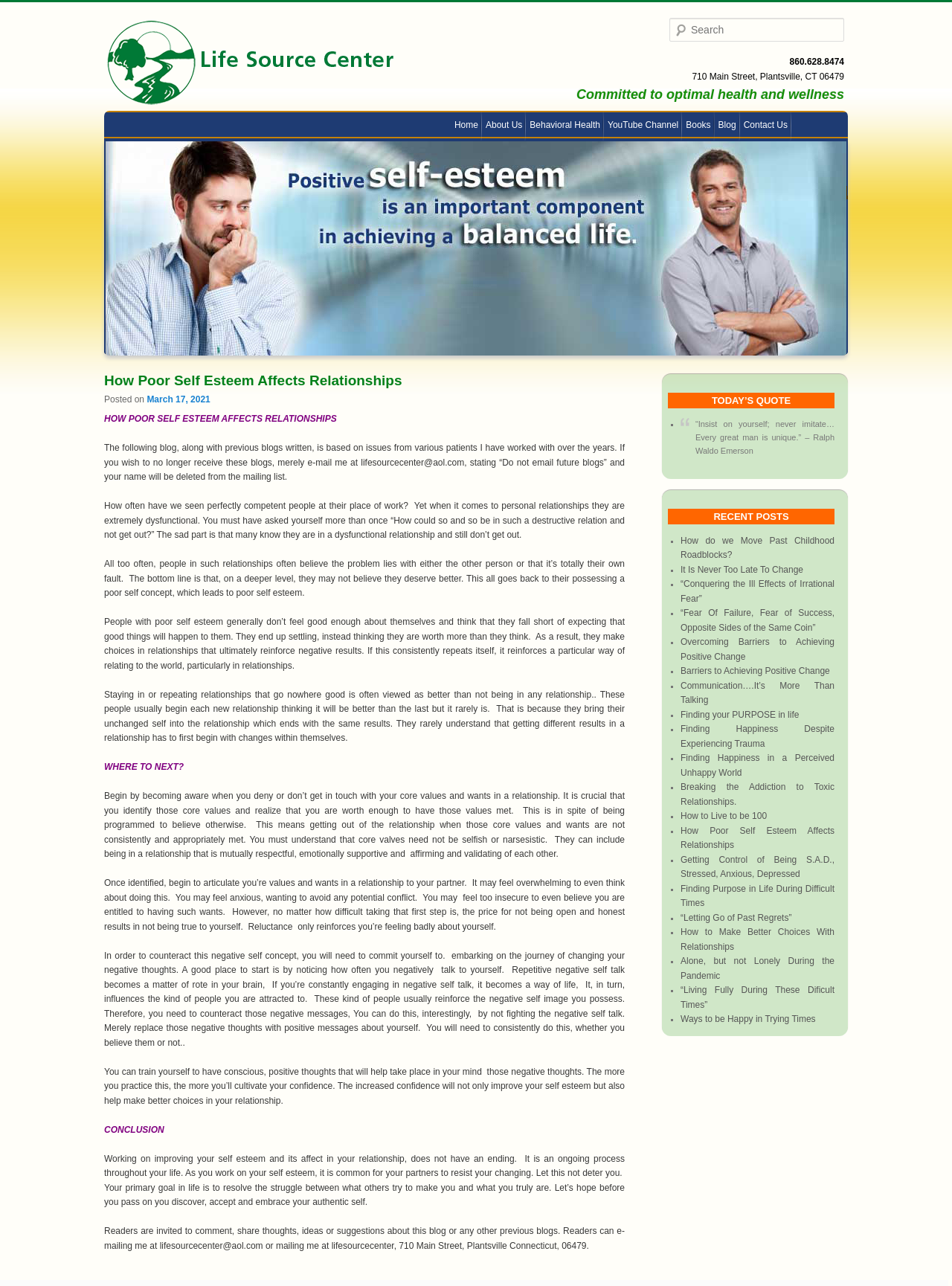What is the address of Life Source Center?
Please elaborate on the answer to the question with detailed information.

I found the address by looking at the heading element that contains the address information, which is '860.628.8474 710 Main Street, Plantsville, CT 06479'.